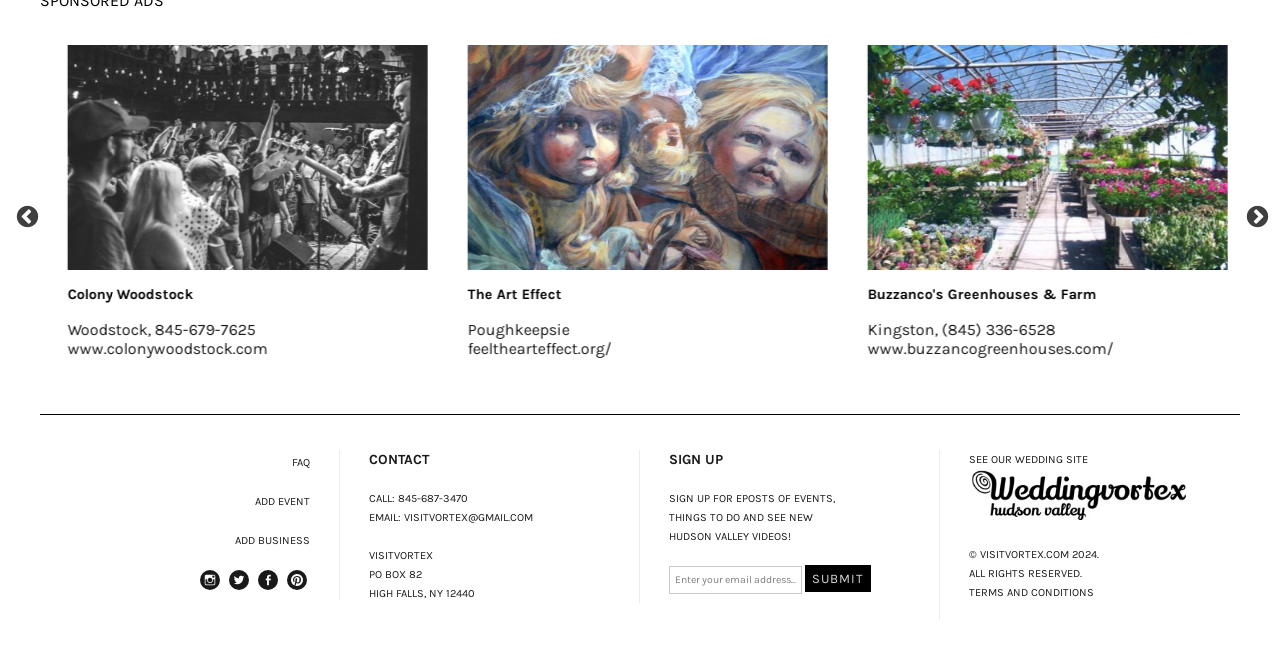What is the website of the second business listed?
Answer the question with detailed information derived from the image.

I found the website of the second business listed by examining the link element with ID 1008, which is located within the heading element with ID 922. The website is 'www.buzzancogreenhouses.com/'.